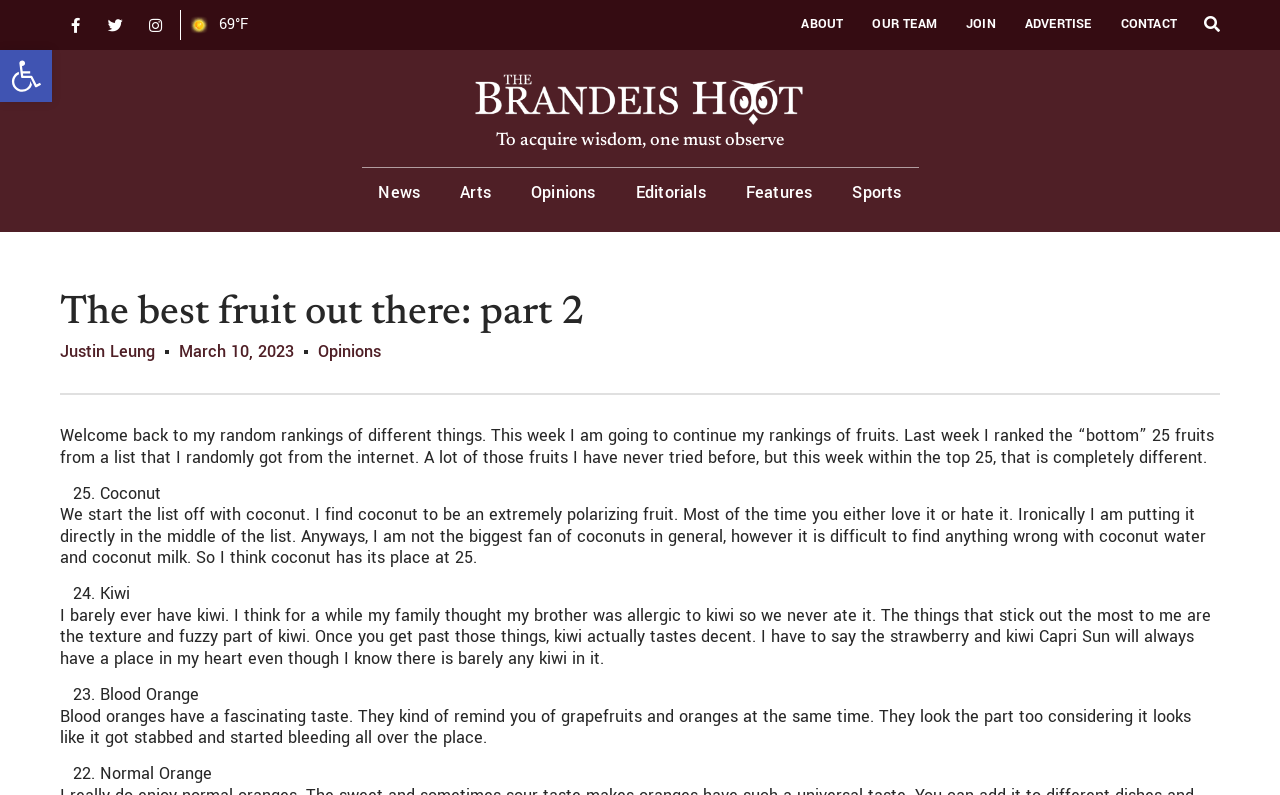Create an elaborate caption for the webpage.

The webpage appears to be an article from The Brandeis Hoot, a university publication. At the top, there is a toolbar with an "Open toolbar" link and a small image. Below that, there are social media links for Facebook, Twitter, and Instagram. 

To the right of these social media links, there is a section displaying the current temperature, "69°F". 

The main navigation menu is located at the top right, with links to "ABOUT", "OUR TEAM", "JOIN", "ADVERTISE", and "CONTACT". 

Below the navigation menu, there is a large heading that reads, "To acquire wisdom, one must observe". 

Underneath this heading, there are links to different sections of the publication, including "News", "Arts", "Opinions", "Editorials", "Features", and "Sports". 

The main article begins with a heading, "The best fruit out there: part 2", followed by the author's name, "Justin Leung", and the date, "March 10, 2023". 

The article is an opinion piece where the author ranks different fruits. The author starts by explaining that they will be ranking the top 25 fruits, having previously ranked the "bottom" 25 fruits in a previous article. 

The article then lists and describes the author's rankings, starting with coconut at number 25, followed by kiwi at number 24, and blood orange at number 23. The author shares their personal experiences and opinions about each fruit, including their textures, tastes, and memories associated with them.